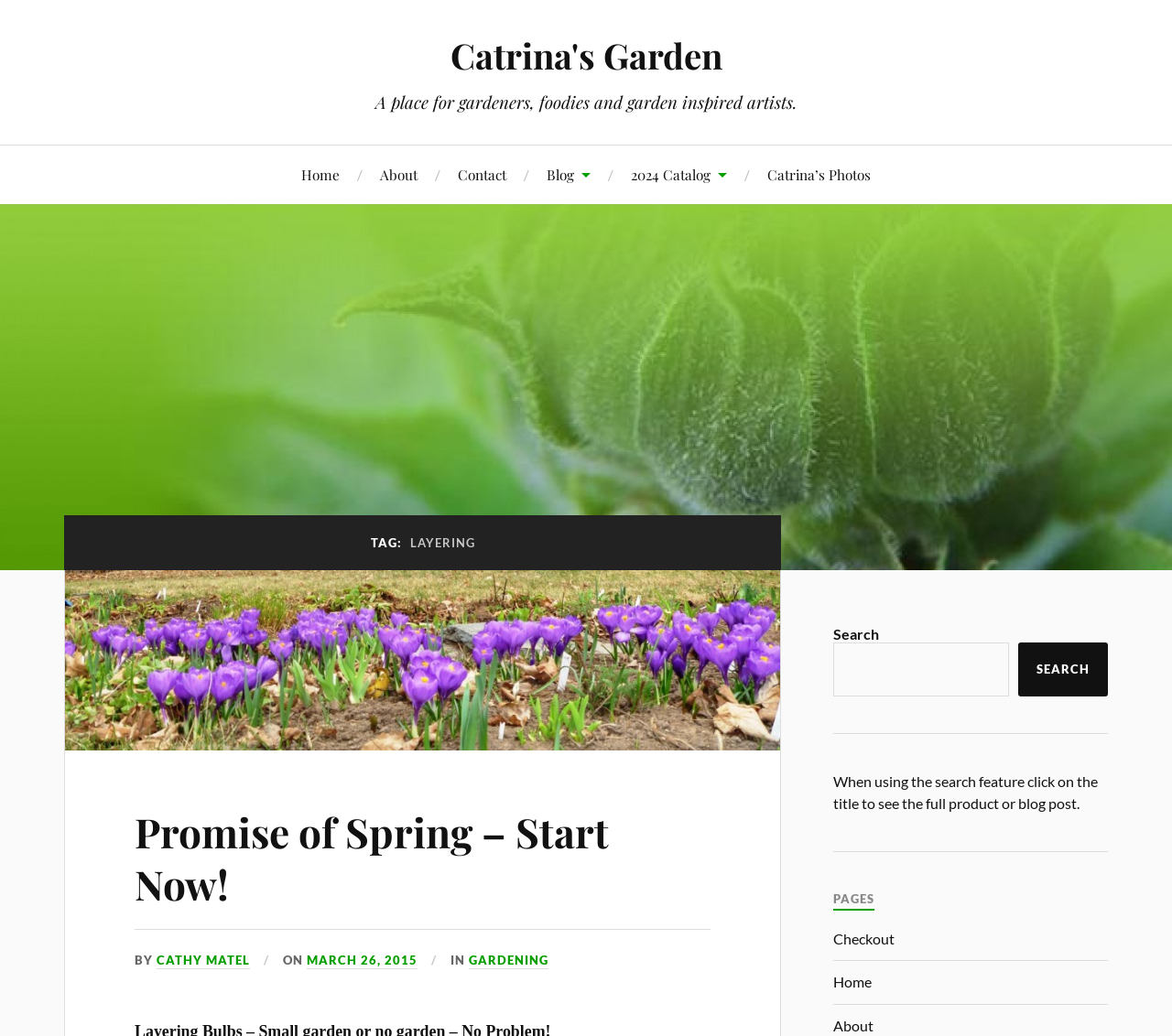Highlight the bounding box coordinates of the region I should click on to meet the following instruction: "Fill out the 1-minute contact form".

None